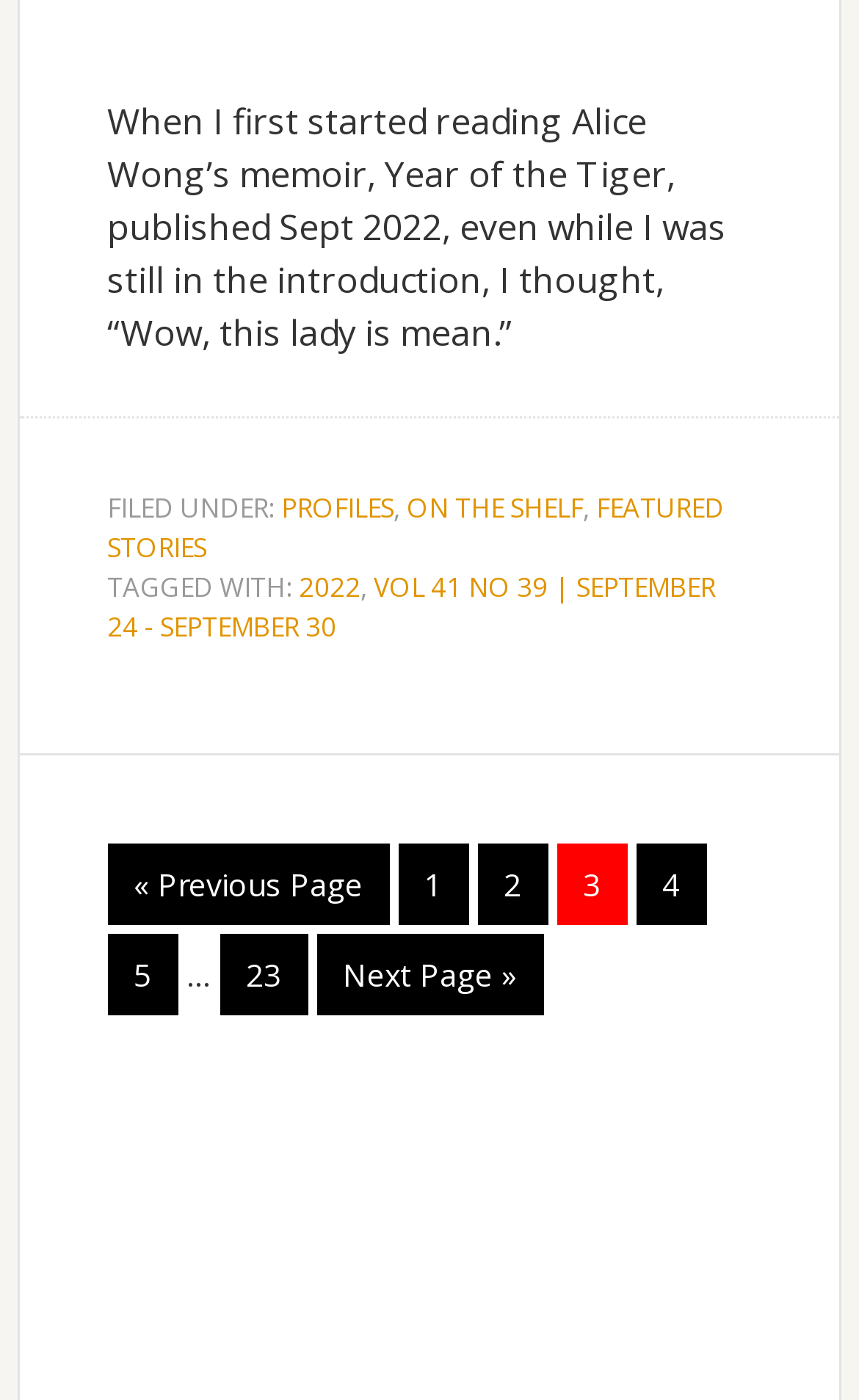How many pages are there in total?
Analyze the image and provide a thorough answer to the question.

The question is answered by looking at the pagination links at the bottom of the webpage. The link with the text '23' suggests that there are 23 pages in total.